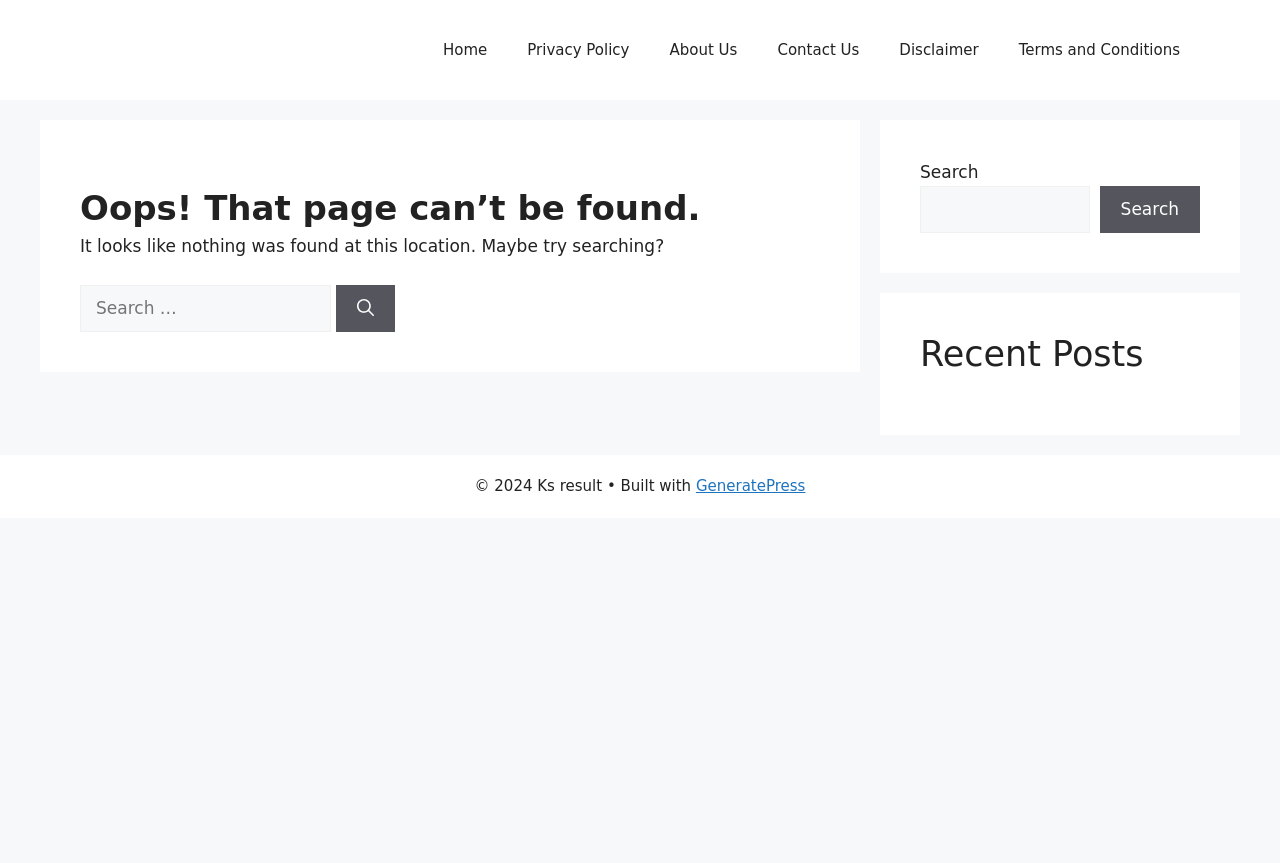Extract the bounding box coordinates of the UI element described: "About Us". Provide the coordinates in the format [left, top, right, bottom] with values ranging from 0 to 1.

[0.507, 0.023, 0.592, 0.093]